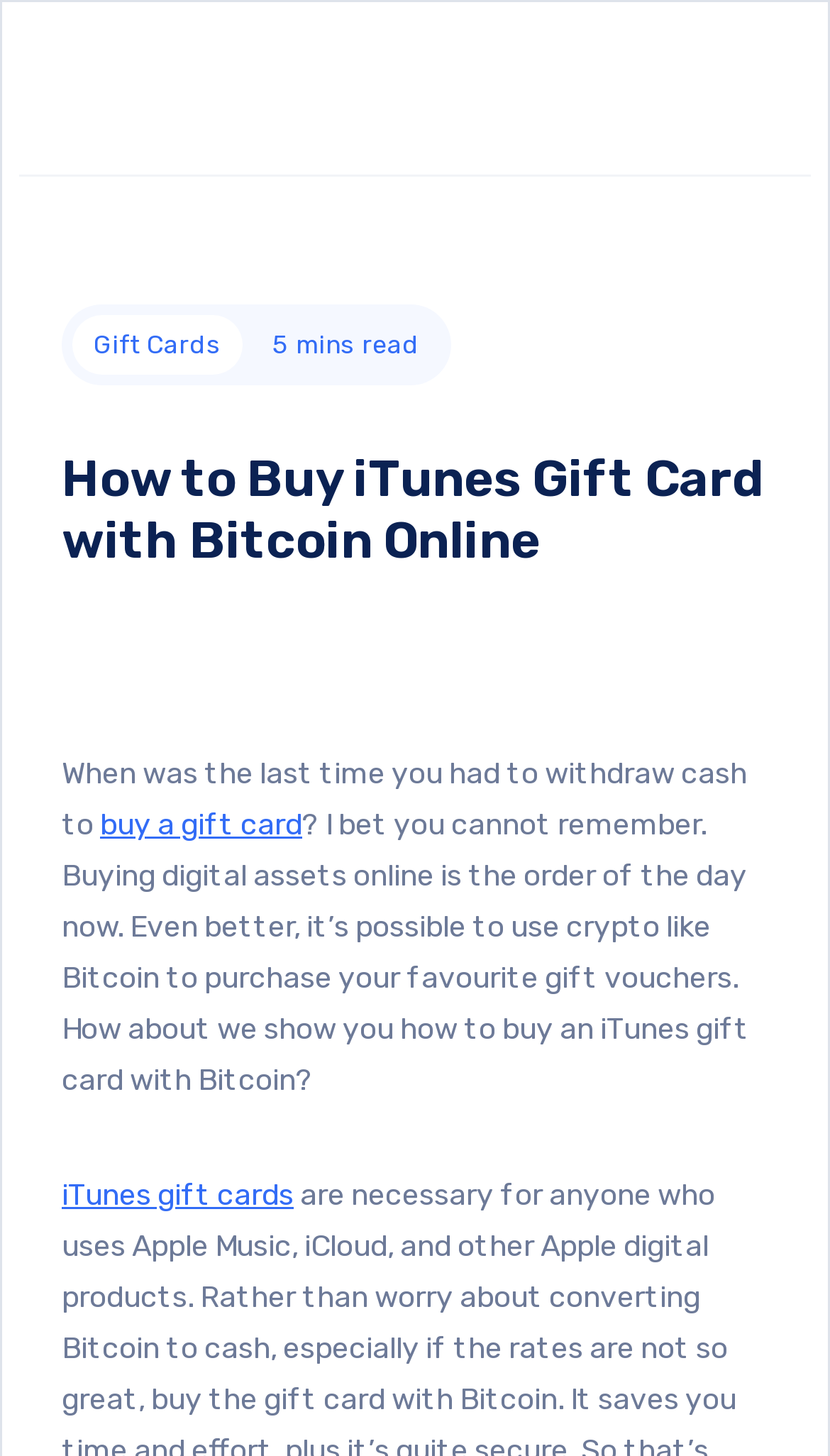Could you please study the image and provide a detailed answer to the question:
How many minutes does it take to read the article?

I found a StaticText element with the text '5' located near the top of the webpage, accompanied by the text 'mins read'. This suggests that the article takes 5 minutes to read.